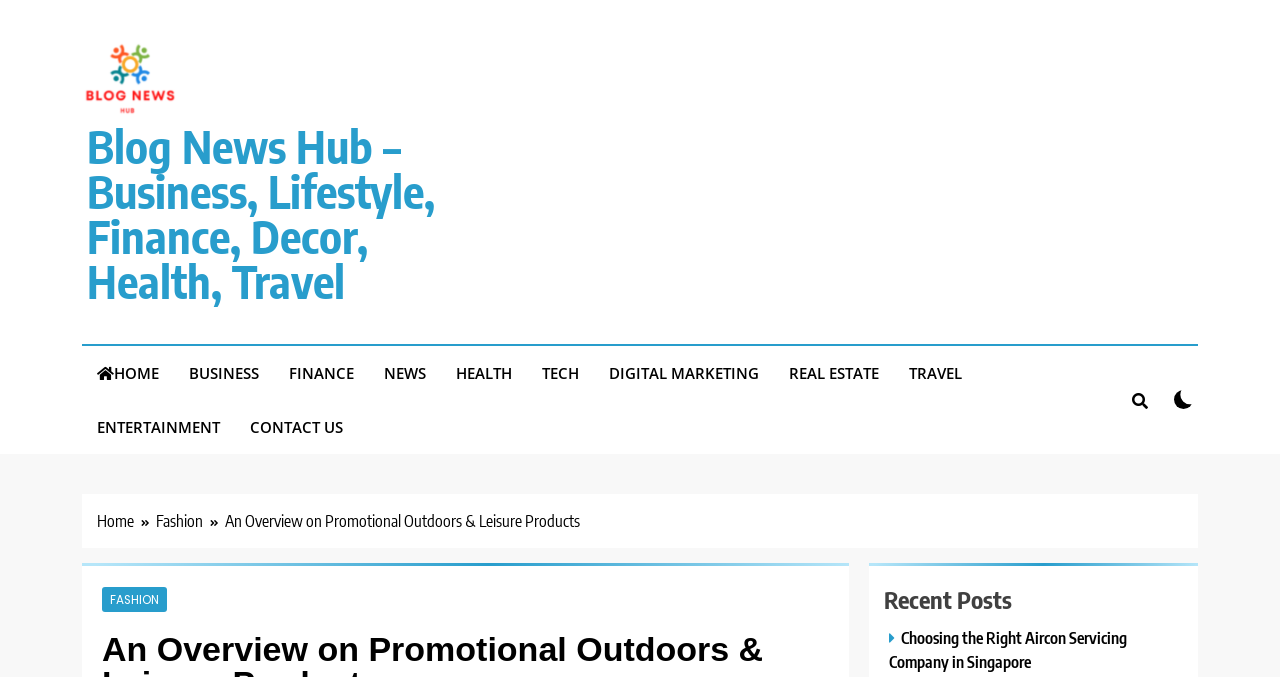Please provide the bounding box coordinates for the element that needs to be clicked to perform the following instruction: "Click on the 'Log In' button". The coordinates should be given as four float numbers between 0 and 1, i.e., [left, top, right, bottom].

None